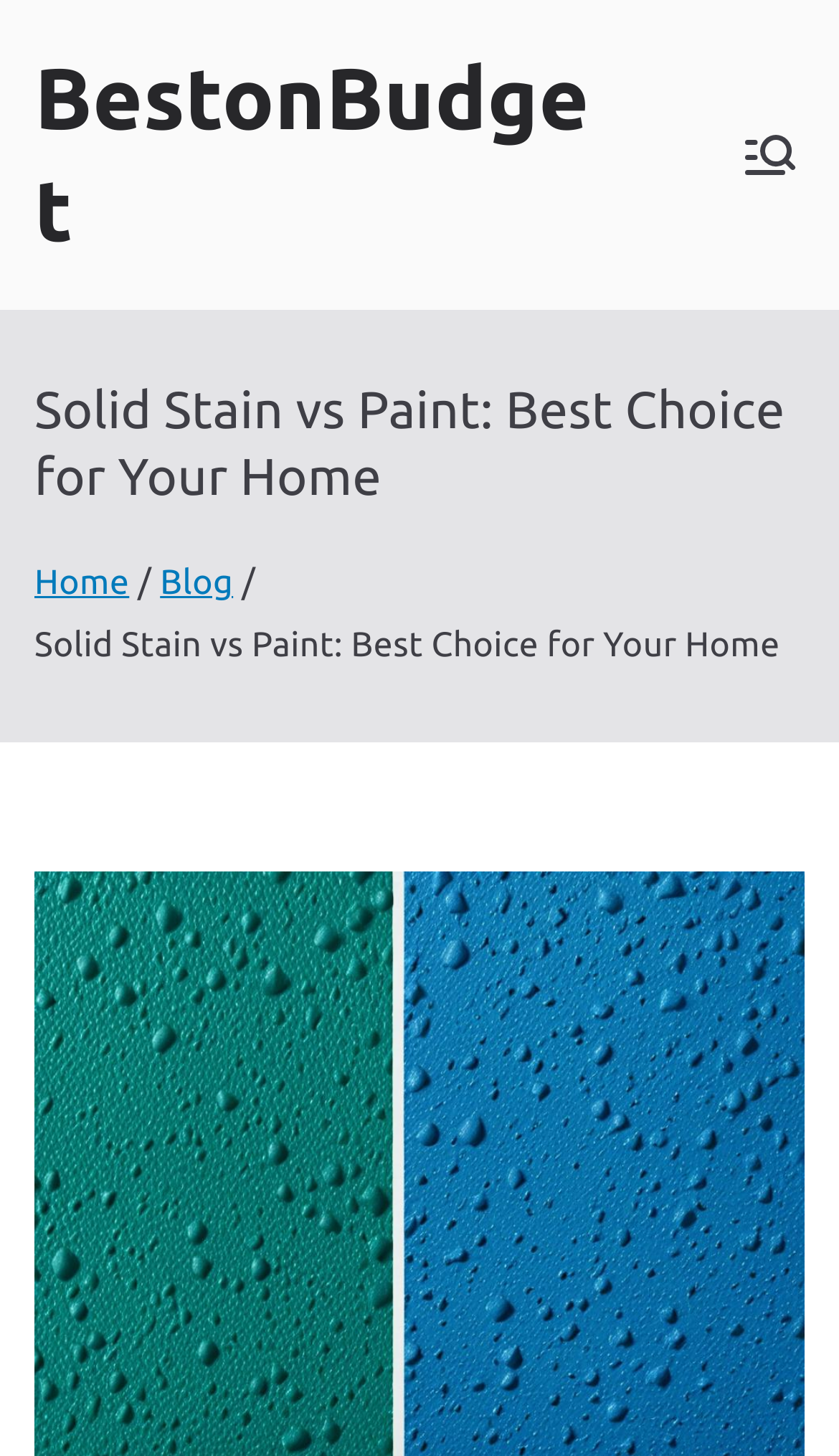What is the color of the background of the image on the top-right?
Based on the visual content, answer with a single word or a brief phrase.

Unknown